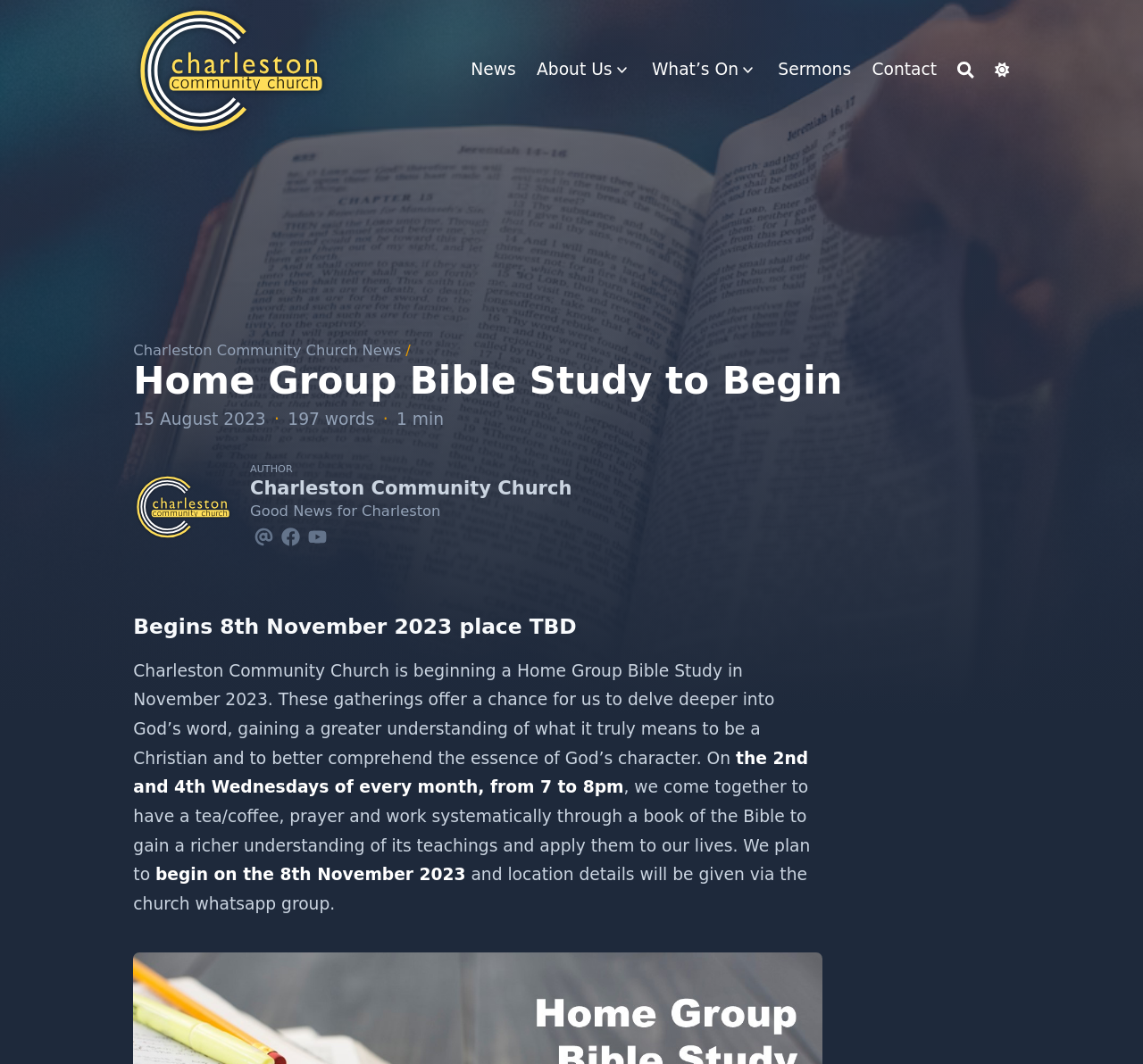Please identify the bounding box coordinates for the region that you need to click to follow this instruction: "Search for something".

[0.838, 0.042, 0.852, 0.089]